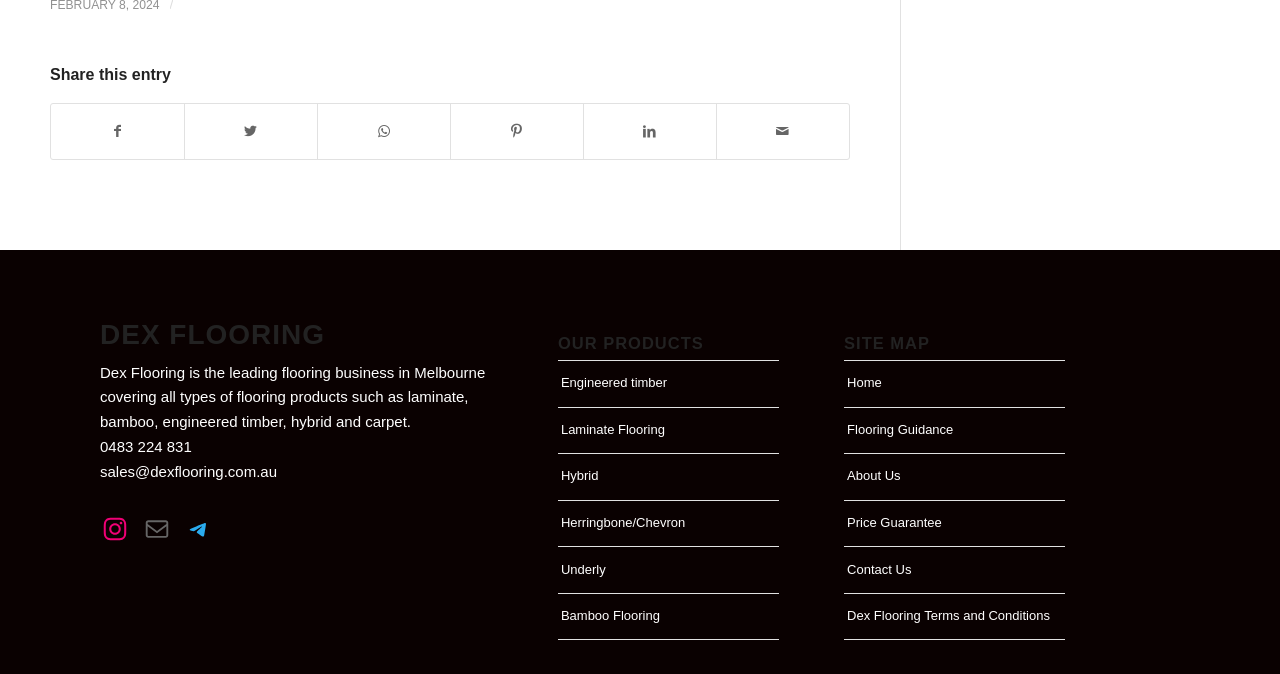Find the bounding box coordinates of the element to click in order to complete this instruction: "Click on the 'Home' link". The bounding box coordinates must be four float numbers between 0 and 1, denoted as [left, top, right, bottom].

None